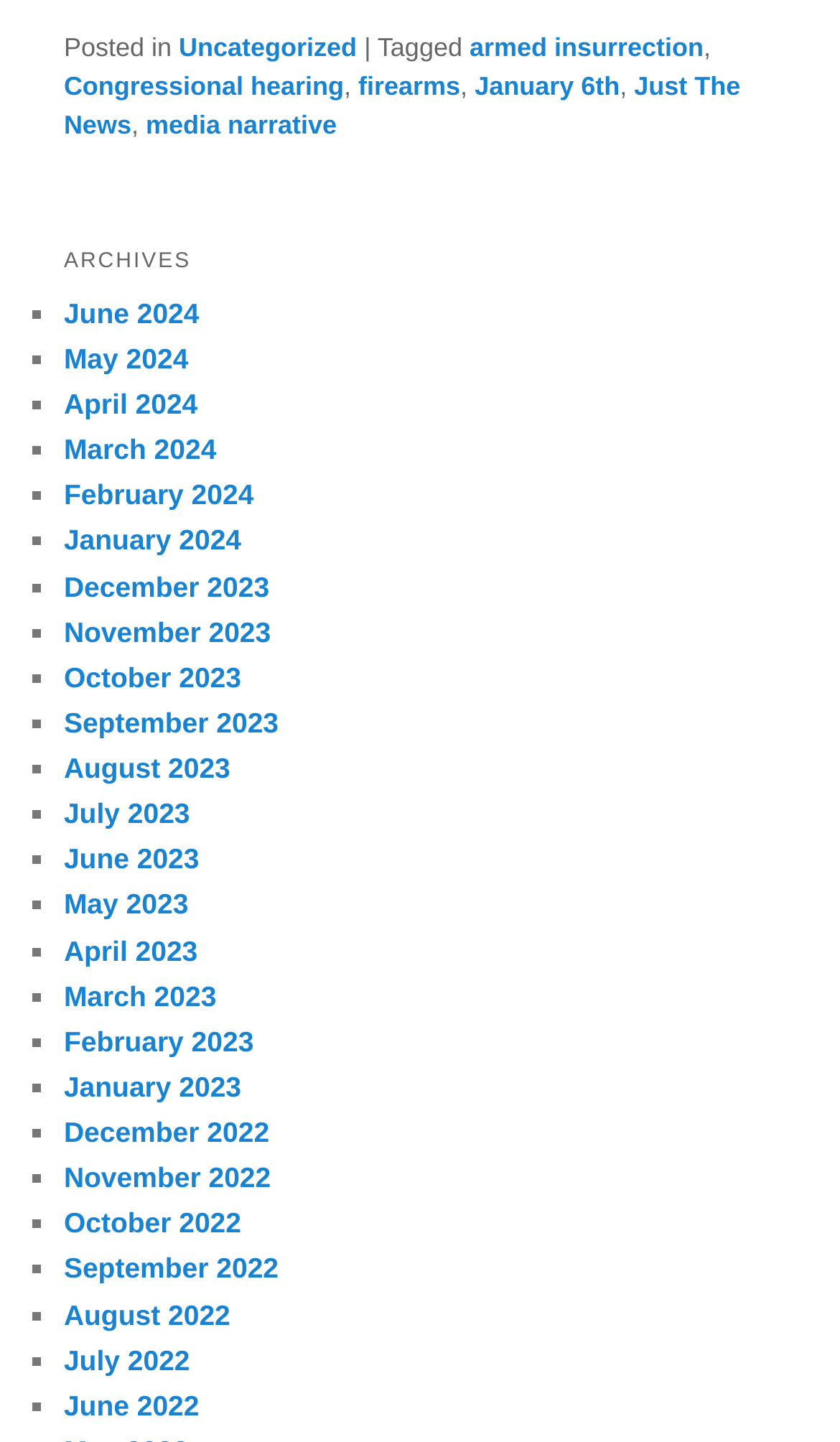Please mark the bounding box coordinates of the area that should be clicked to carry out the instruction: "Click on the 'Just The News' link".

[0.076, 0.049, 0.881, 0.096]